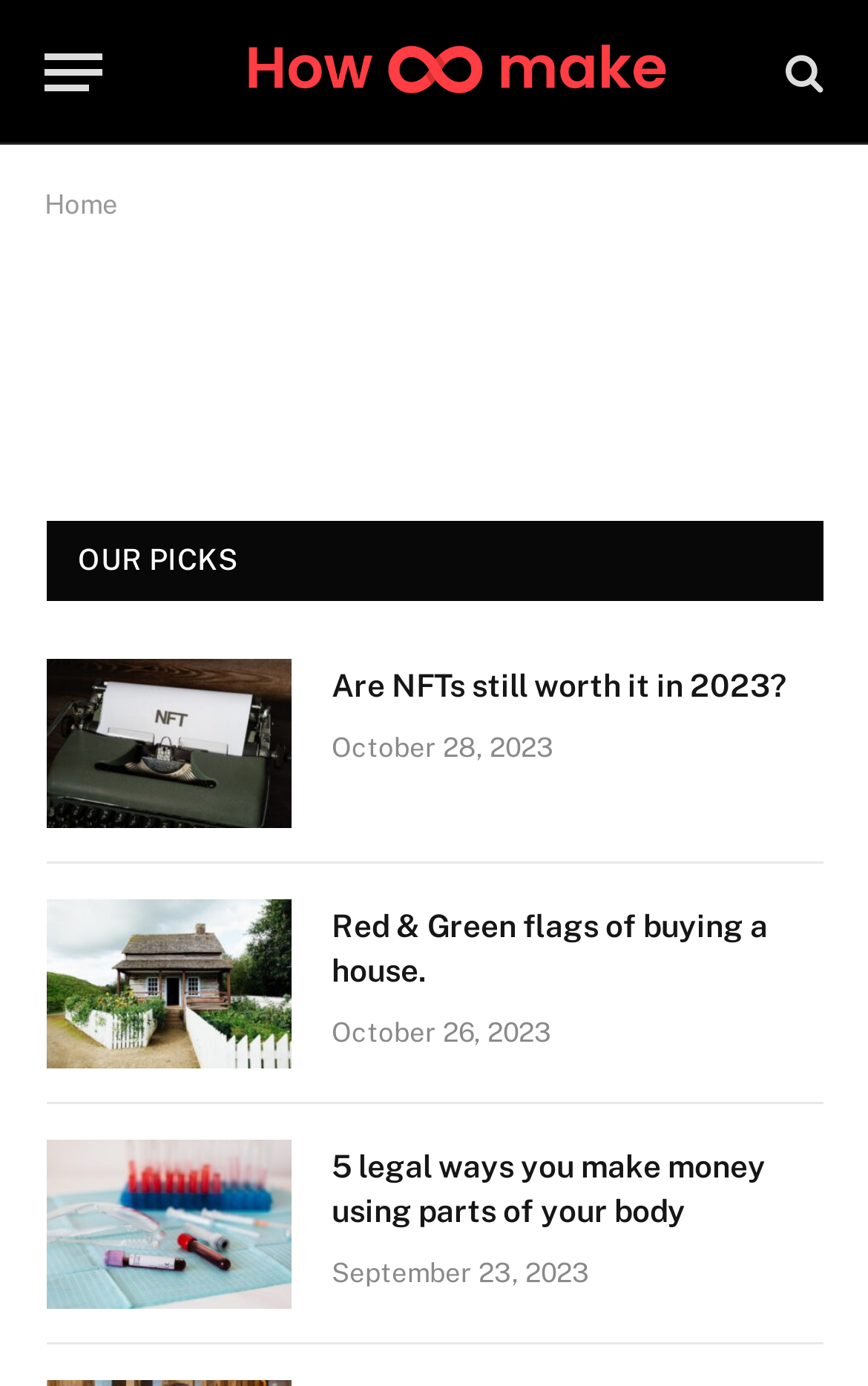Using the information in the image, give a detailed answer to the following question: How many articles are on this webpage?

I counted the number of article elements on the webpage, which are [285], [286], and [287]. Each of these elements contains a heading, link, and time, which are typical components of an article.